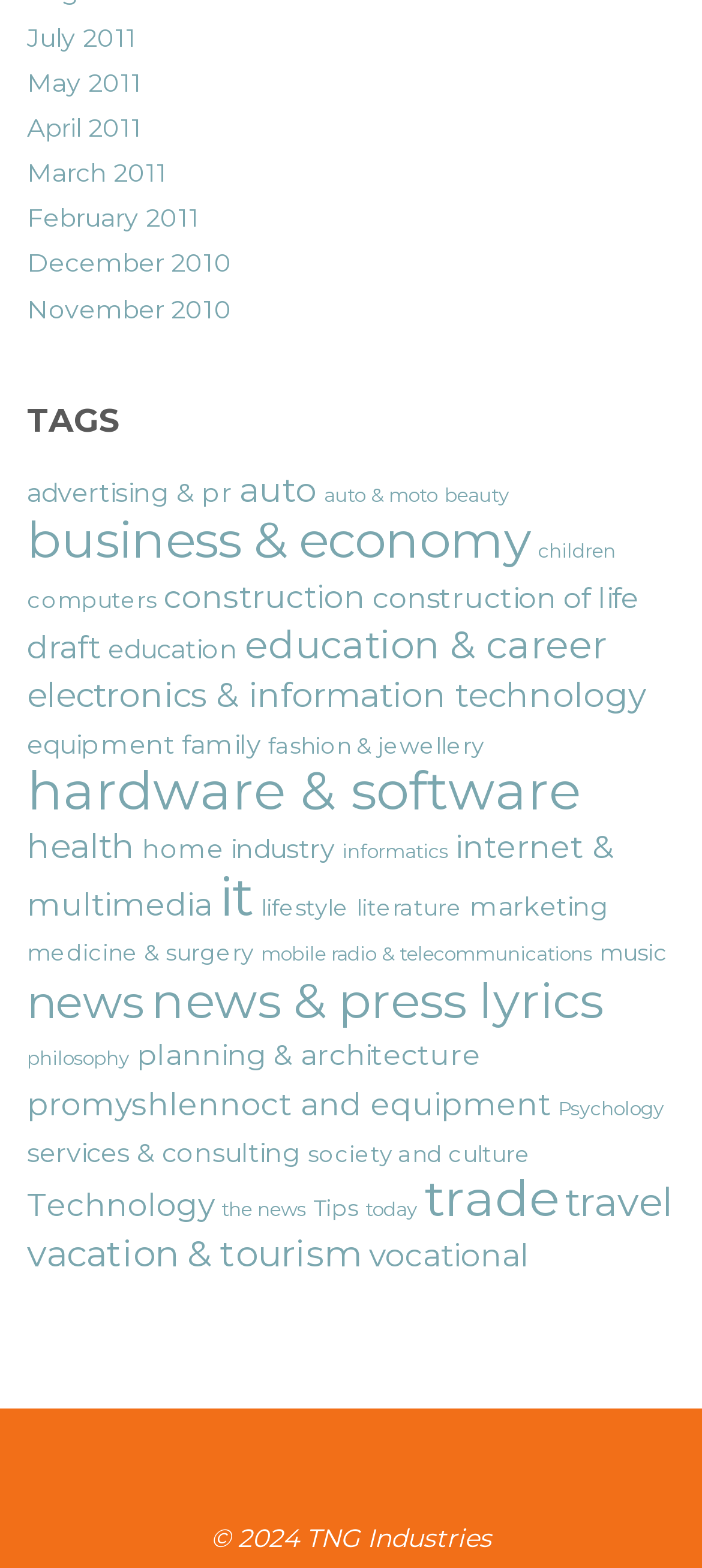Please identify the bounding box coordinates of the element I should click to complete this instruction: 'Explore 'travel' section'. The coordinates should be given as four float numbers between 0 and 1, like this: [left, top, right, bottom].

[0.805, 0.752, 0.959, 0.782]